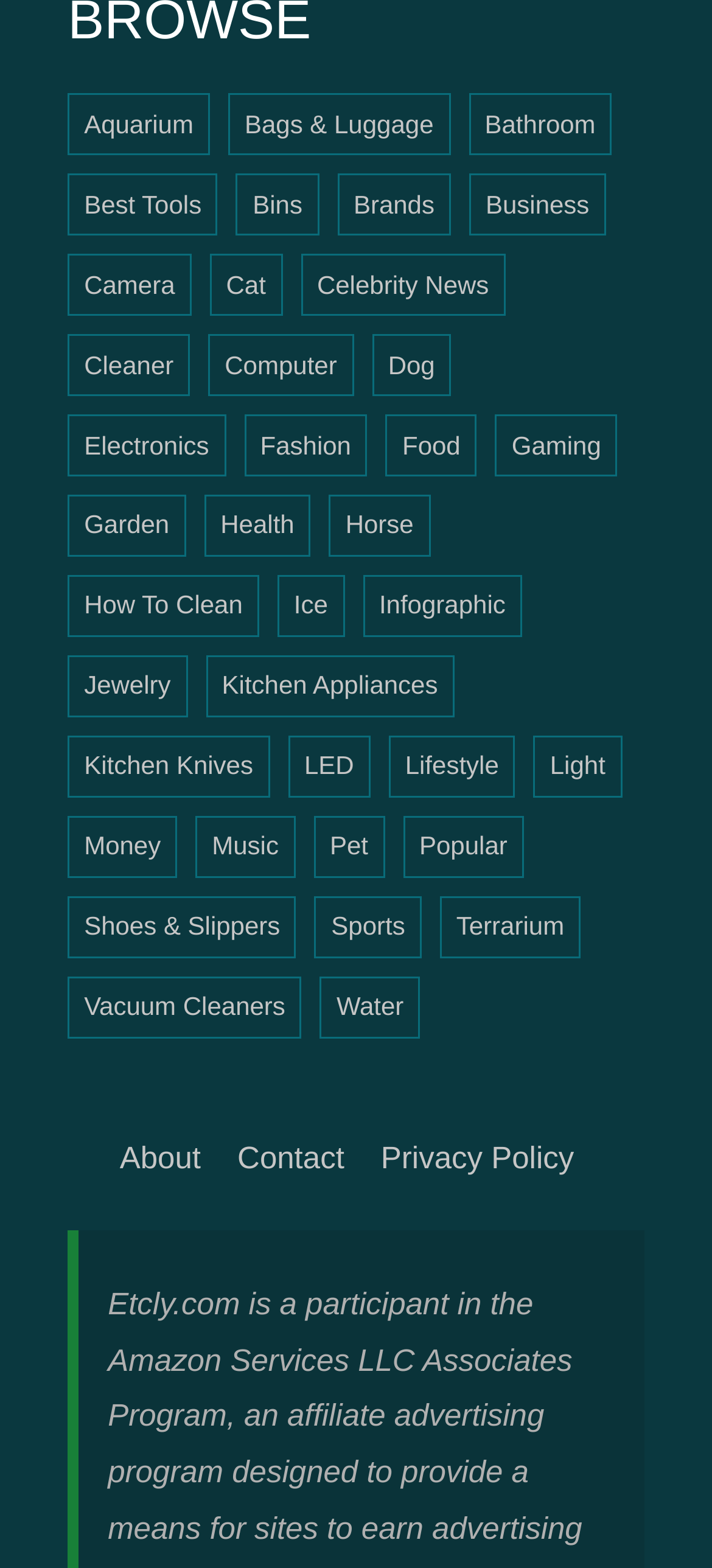Locate the bounding box coordinates of the segment that needs to be clicked to meet this instruction: "view news".

None